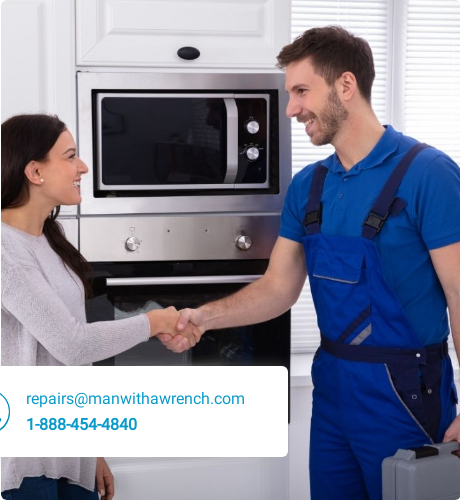Provide a brief response in the form of a single word or phrase:
What is displayed in the corner of the image?

contact information